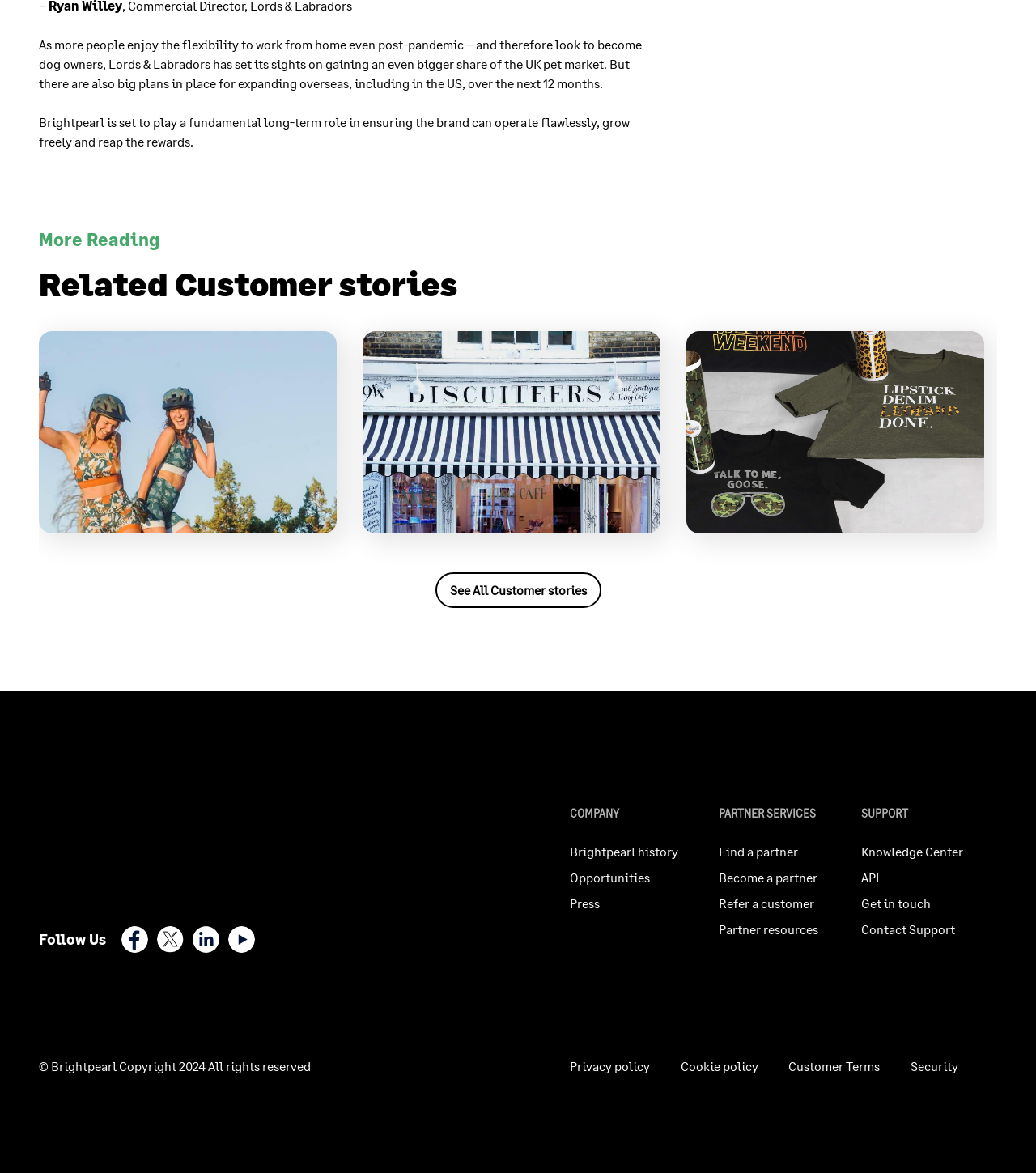Find the bounding box coordinates for the area you need to click to carry out the instruction: "View case study of Wild Rye". The coordinates should be four float numbers between 0 and 1, indicated as [left, top, right, bottom].

[0.038, 0.282, 0.325, 0.455]